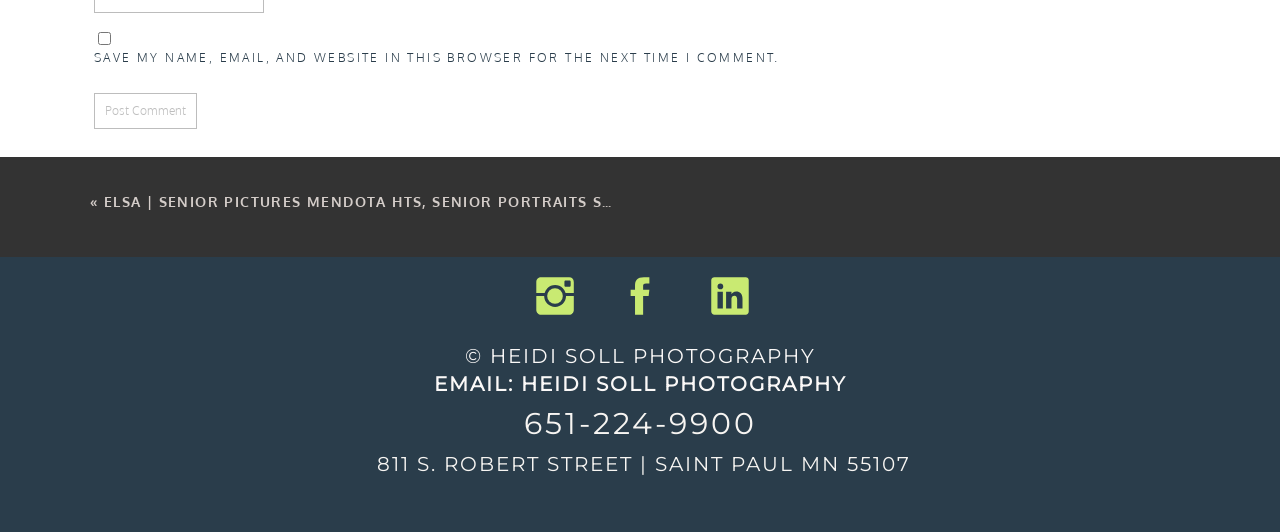With reference to the image, please provide a detailed answer to the following question: How many images are on the webpage?

There are three images on the webpage, each represented by a link element with an empty string as its text content, and an image element as its child. The images are located in the middle section of the webpage.